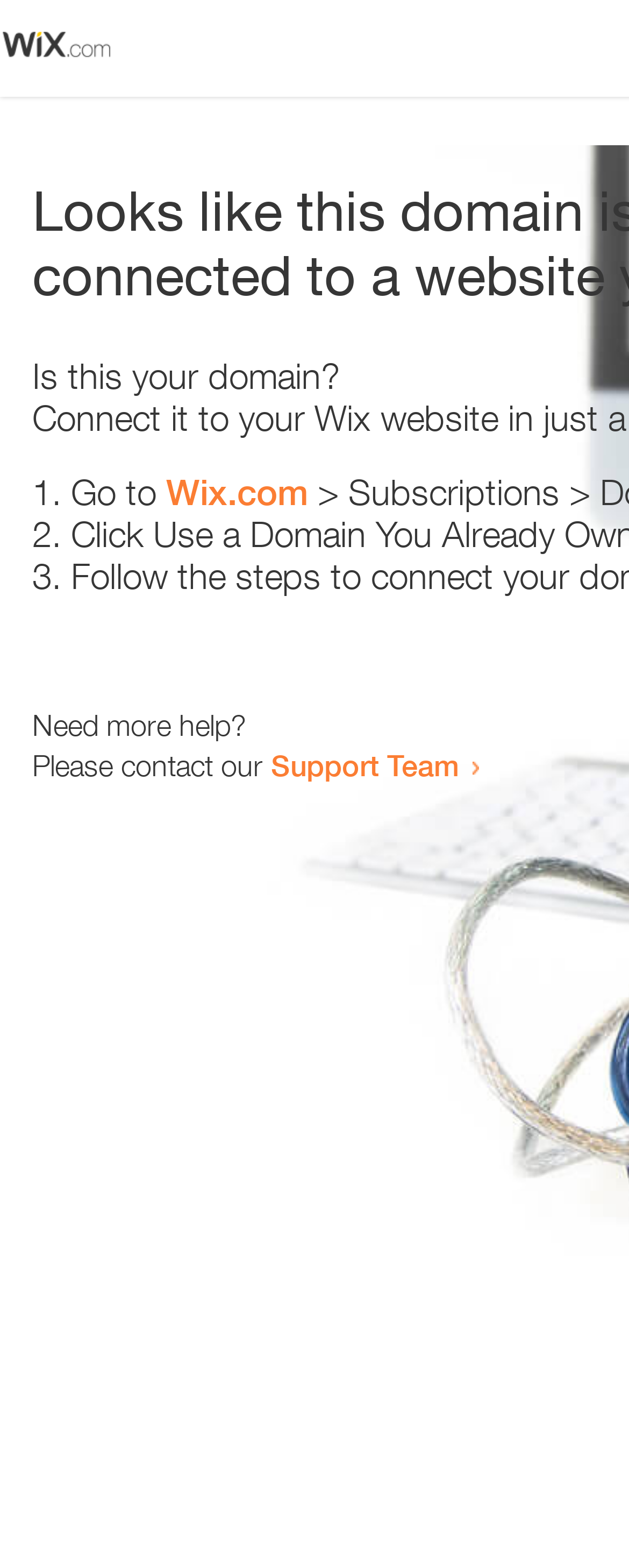Generate a comprehensive description of the webpage content.

The webpage appears to be an error page, with a small image at the top left corner. Below the image, there is a question "Is this your domain?" in a prominent position. 

To the right of the question, there is a numbered list with three items. The first item starts with "1." and suggests going to "Wix.com". The second item starts with "2." and the third item starts with "3.", but their contents are not specified. 

Below the list, there is a section that offers help. It starts with the question "Need more help?" and provides a contact option, "Please contact our Support Team", which is a clickable link.